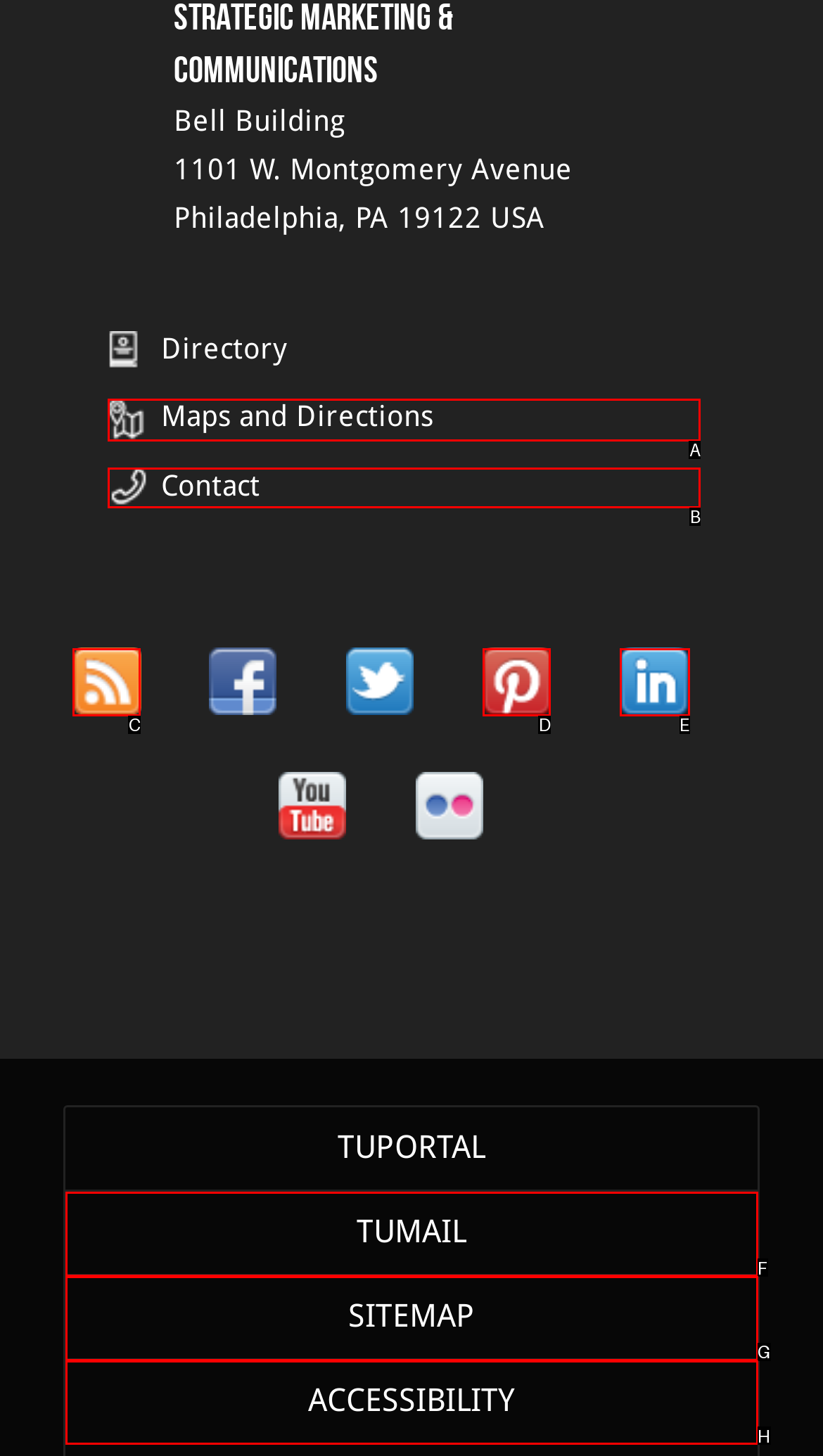From the provided options, which letter corresponds to the element described as: Maps and Directions
Answer with the letter only.

A